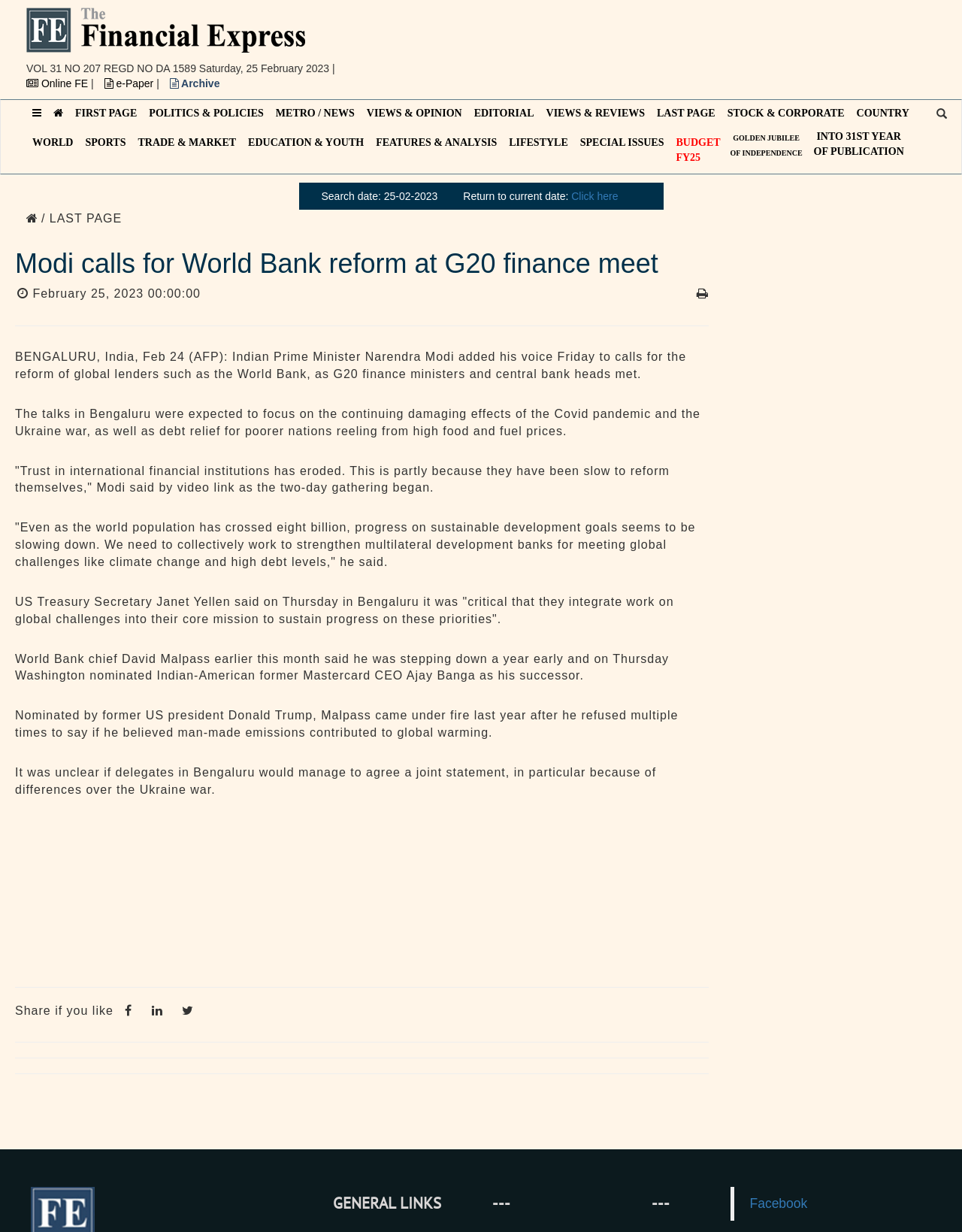Predict the bounding box of the UI element that fits this description: "Facebook".

[0.779, 0.971, 0.839, 0.983]